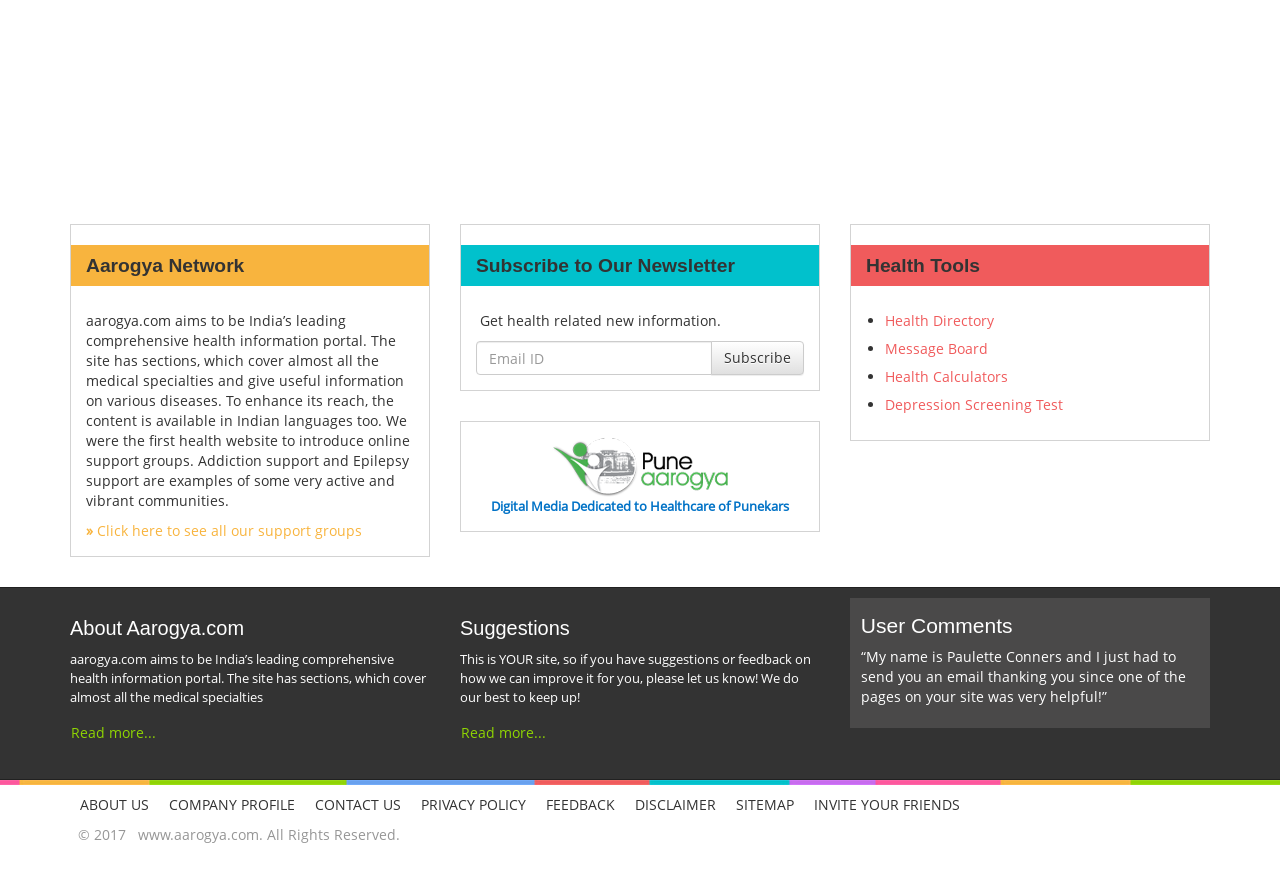What health tools are available on the website?
Based on the image content, provide your answer in one word or a short phrase.

Health Directory, Message Board, Health Calculators, Depression Screening Test